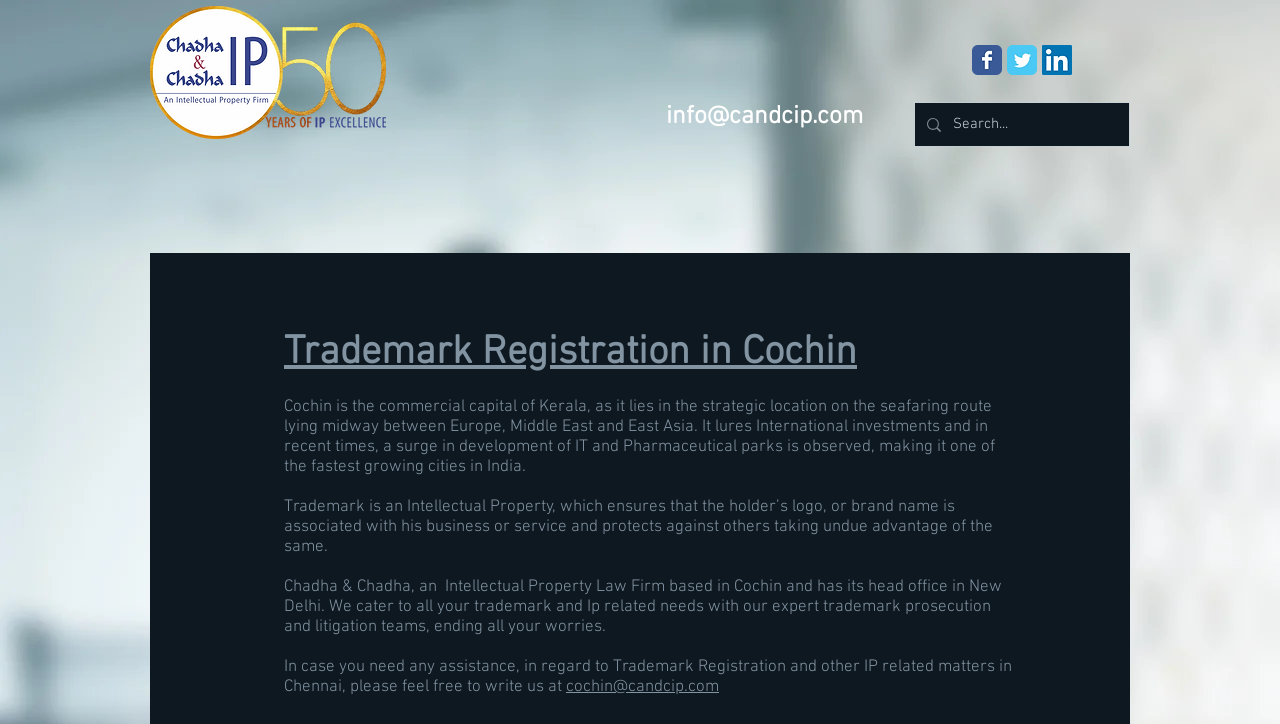Pinpoint the bounding box coordinates of the element that must be clicked to accomplish the following instruction: "Contact us via email". The coordinates should be in the format of four float numbers between 0 and 1, i.e., [left, top, right, bottom].

[0.52, 0.141, 0.674, 0.182]